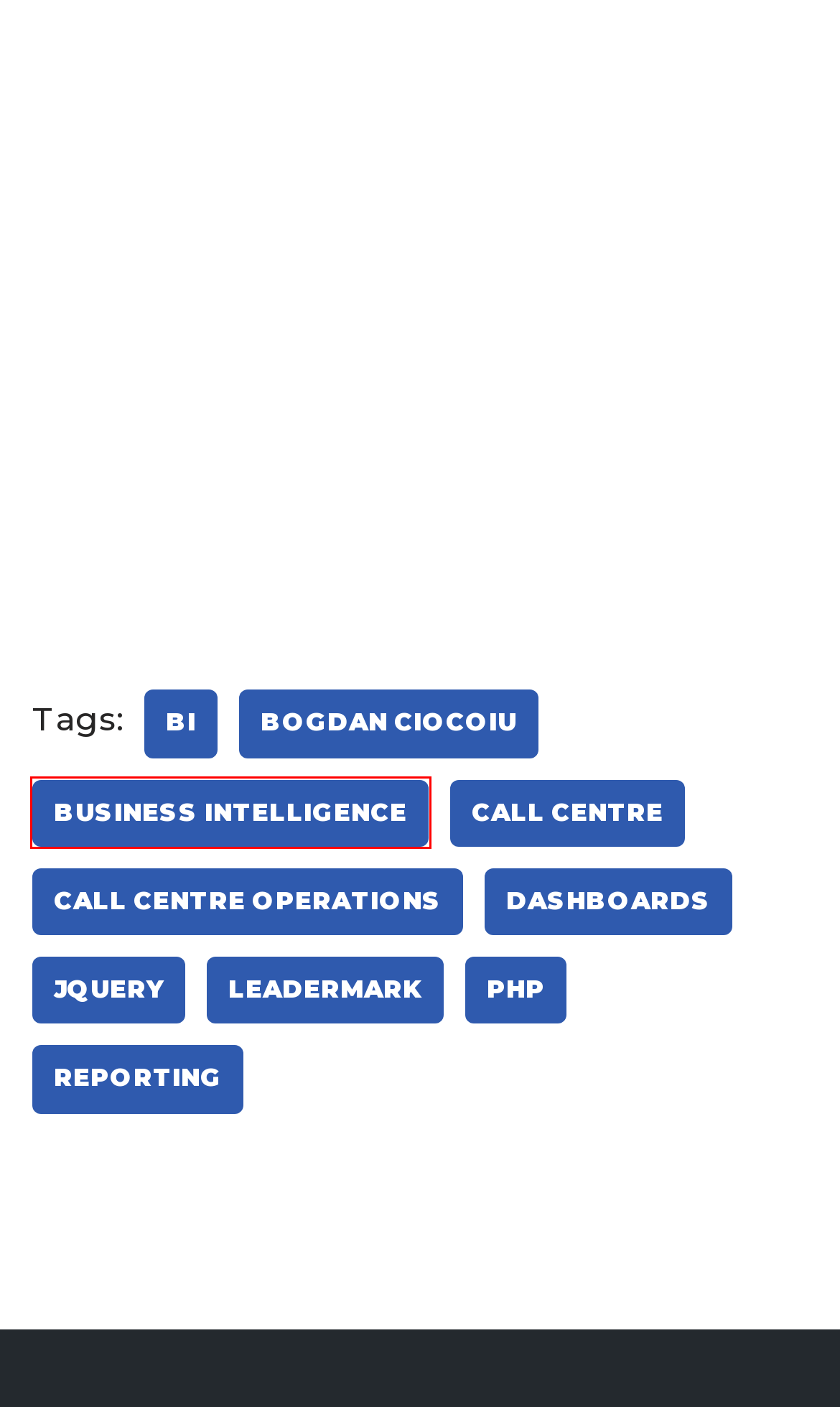Examine the screenshot of a webpage with a red rectangle bounding box. Select the most accurate webpage description that matches the new webpage after clicking the element within the bounding box. Here are the candidates:
A. jQuery Archives - Software design, development and integration
B. reporting Archives - Software design, development and integration
C. call centre operations Archives - Software design, development and integration
D. Bogdan Ciocoiu Archives - Software design, development and integration
E. Leadermark Archives - Software design, development and integration
F. PHP Archives - Software design, development and integration
G. BI Archives - Software design, development and integration
H. Business Intelligence Archives - Software design, development and integration

H